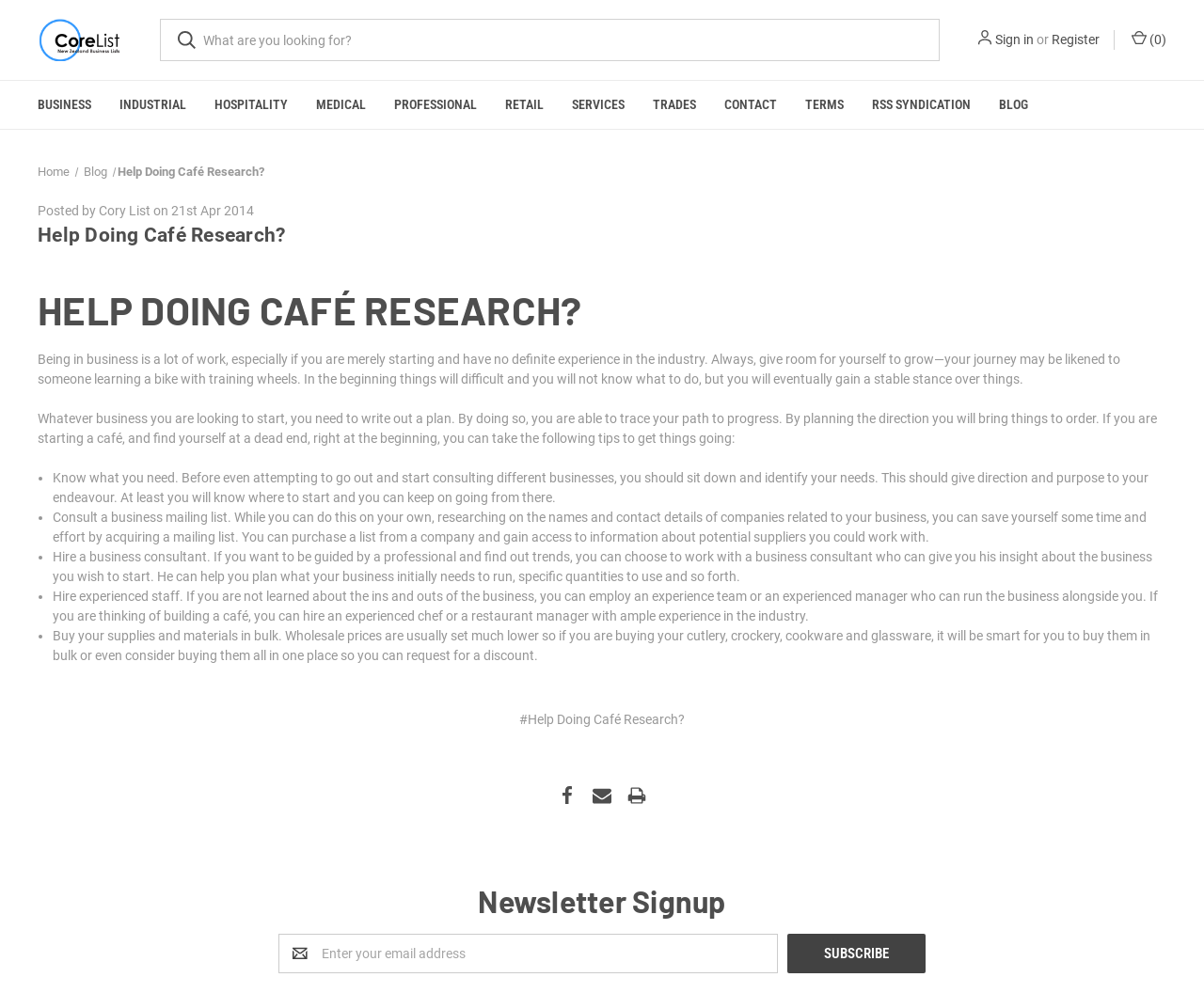Refer to the image and provide an in-depth answer to the question:
What is the purpose of buying supplies in bulk?

According to the article, buying supplies in bulk, such as cutlery, crockery, cookware, and glassware, can help reduce costs because wholesale prices are usually set much lower.